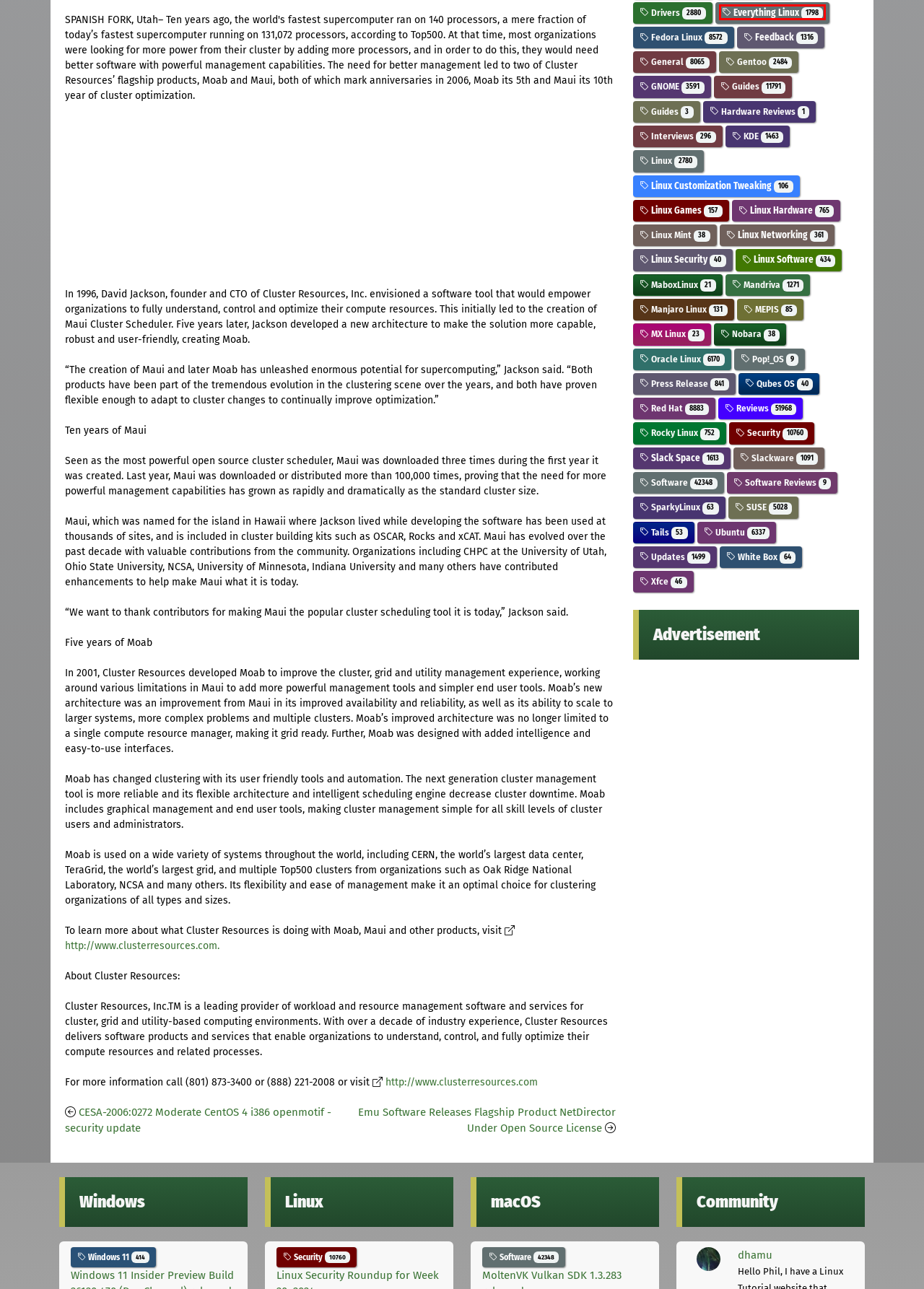You are presented with a screenshot of a webpage containing a red bounding box around a particular UI element. Select the best webpage description that matches the new webpage after clicking the element within the bounding box. Here are the candidates:
A. Linux Compatible - Linux
B. Linux Compatible - Interviews
C. Linux Compatible - Nobara
D. Linux Compatible - SUSE
E. Linux Compatible - KDE
F. Linux Compatible - General
G. Everything Linux
H. Linux Compatible - MEPIS

G